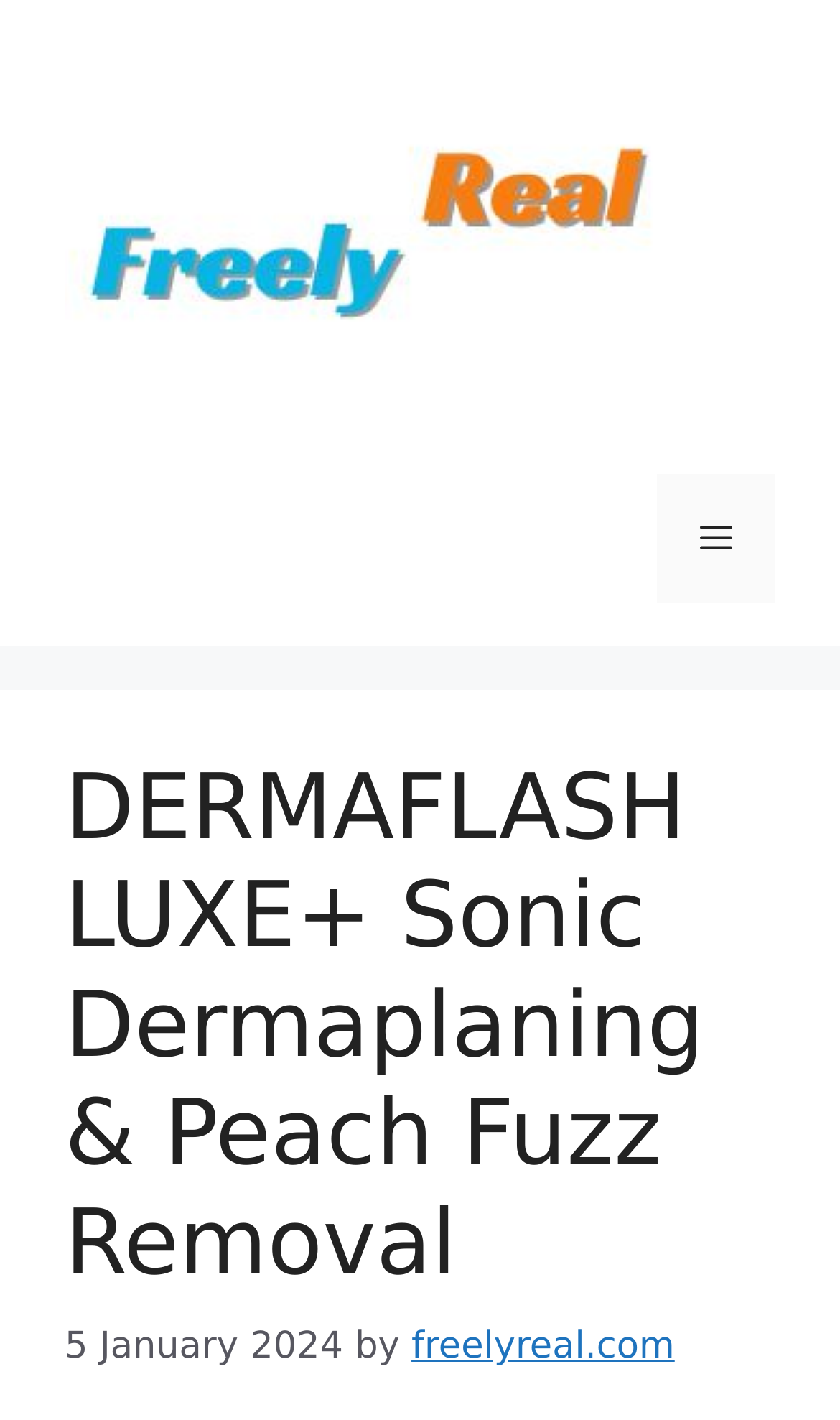What is the type of the topmost element?
Based on the image, provide a one-word or brief-phrase response.

banner